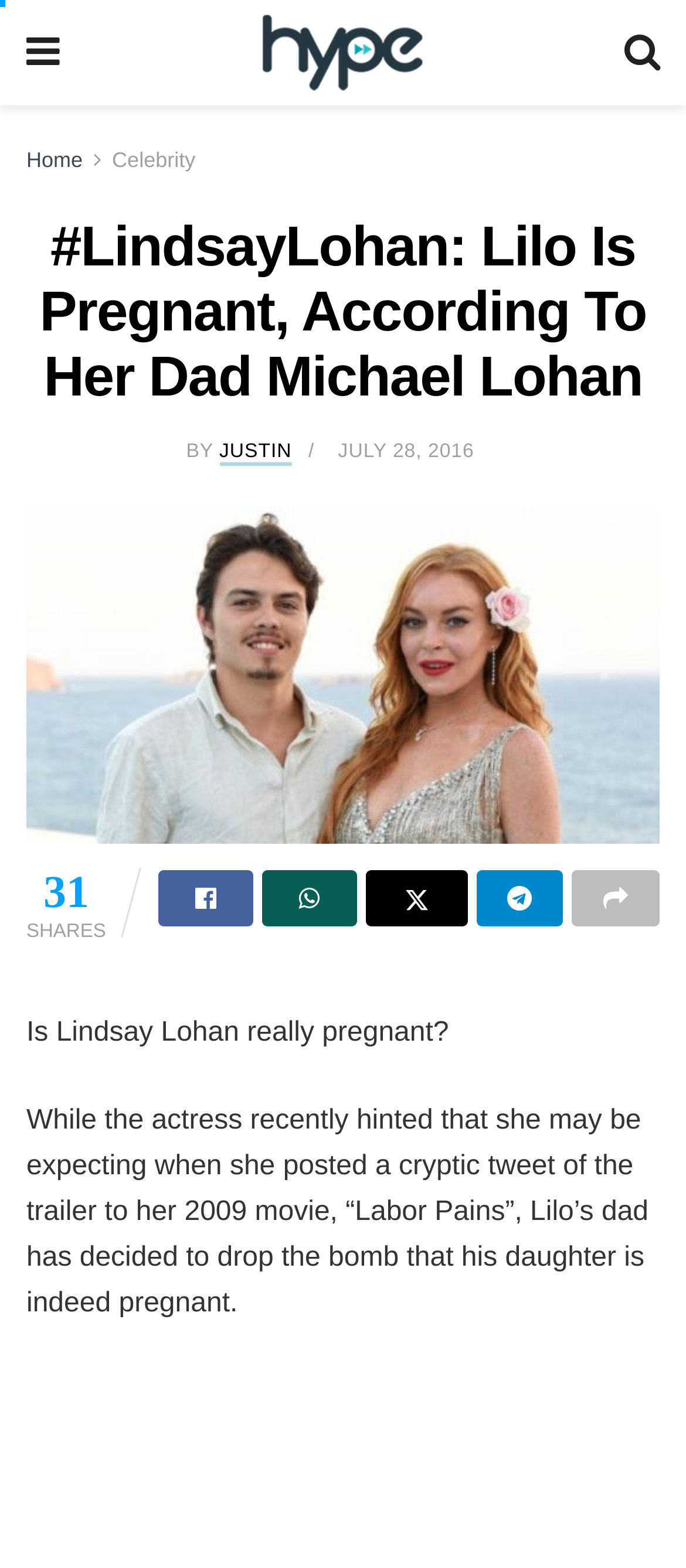Answer the question below using just one word or a short phrase: 
What is the date of the article?

JULY 28, 2016